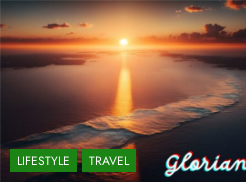What is the dominant color of the sunset?
Based on the image, give a one-word or short phrase answer.

Orange and gold